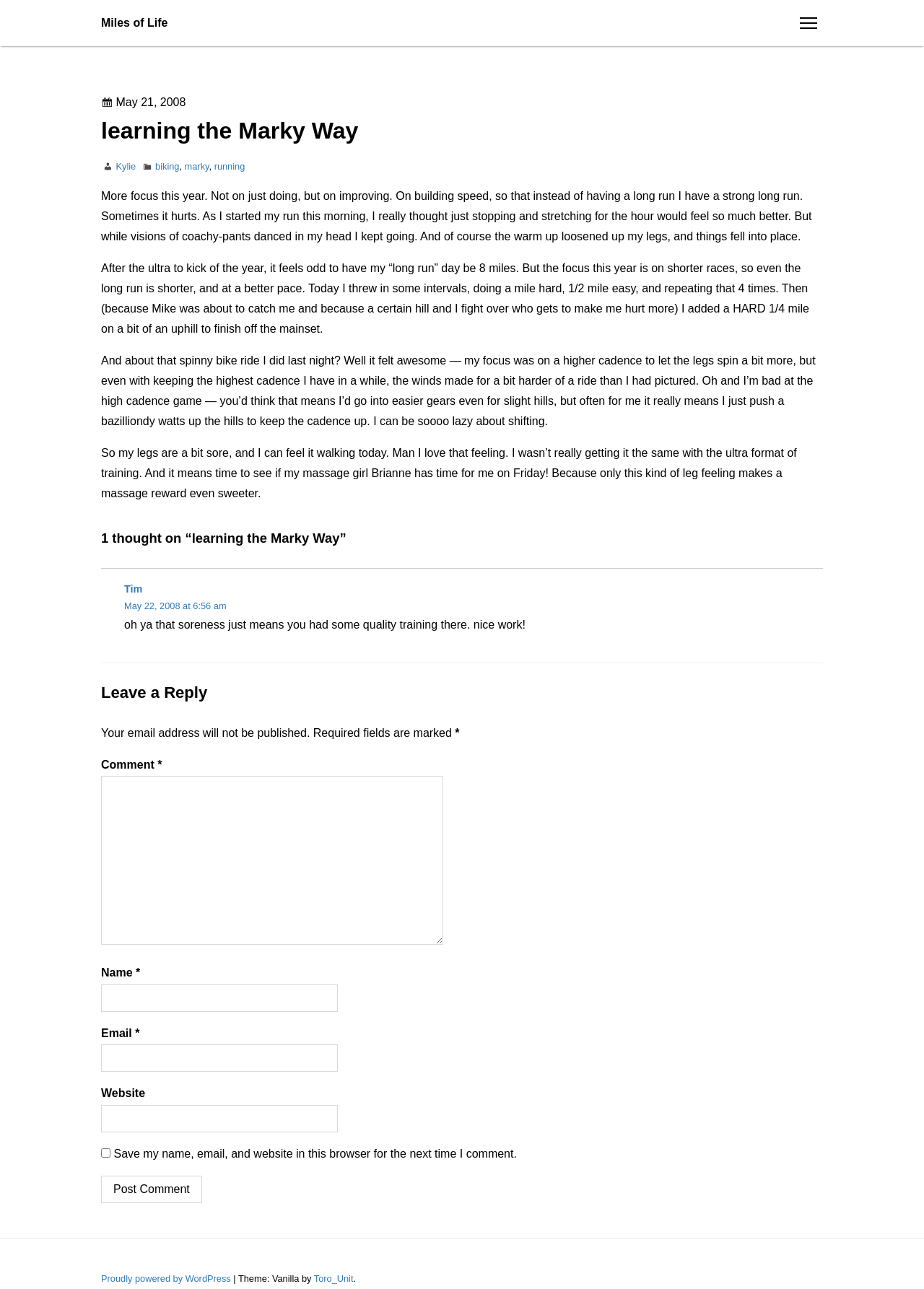Please identify the bounding box coordinates of the area that needs to be clicked to follow this instruction: "Click on the 'menu' button".

[0.847, 0.0, 0.903, 0.036]